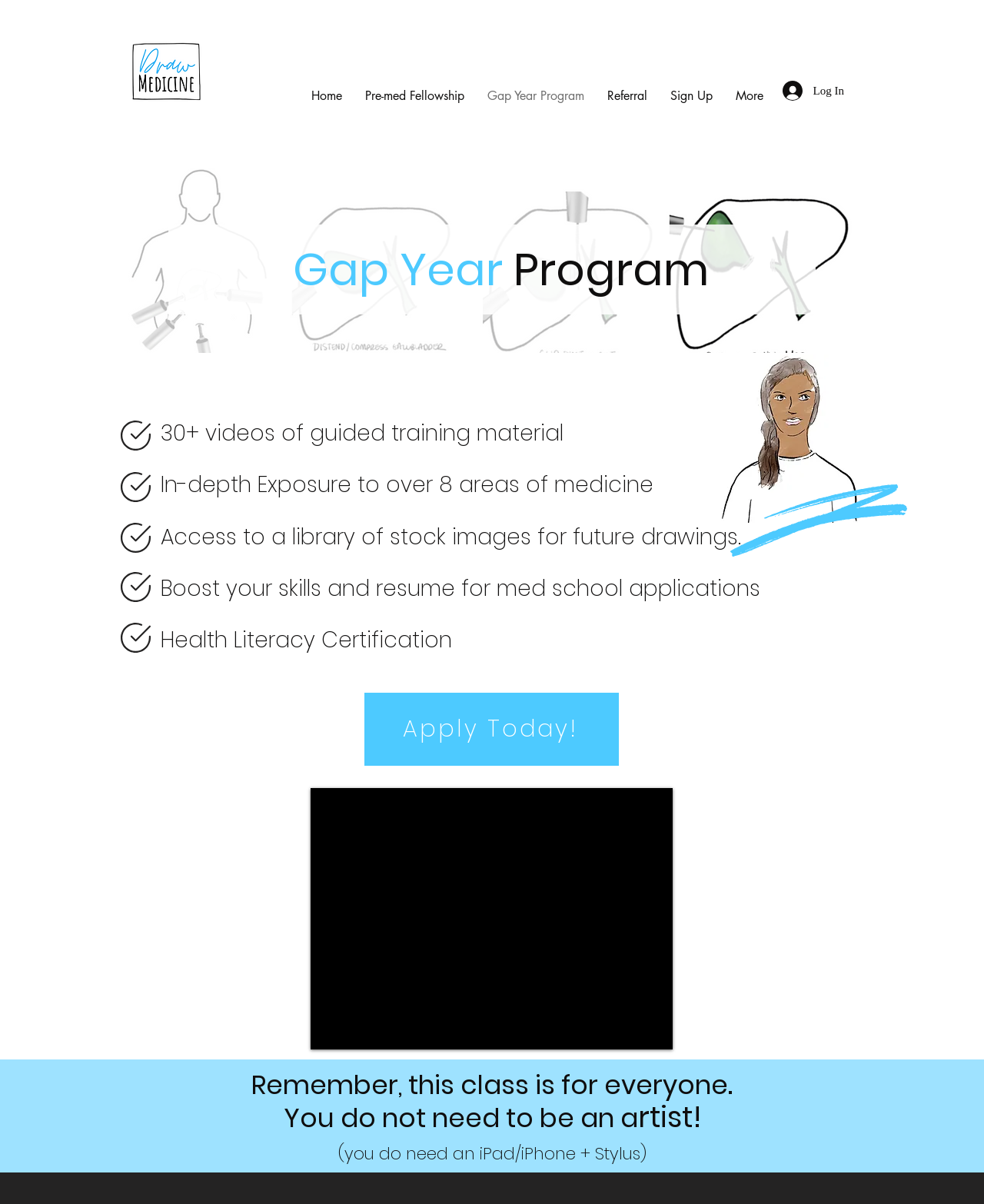What is the name of the program?
Please provide a single word or phrase answer based on the image.

Gap Year Program